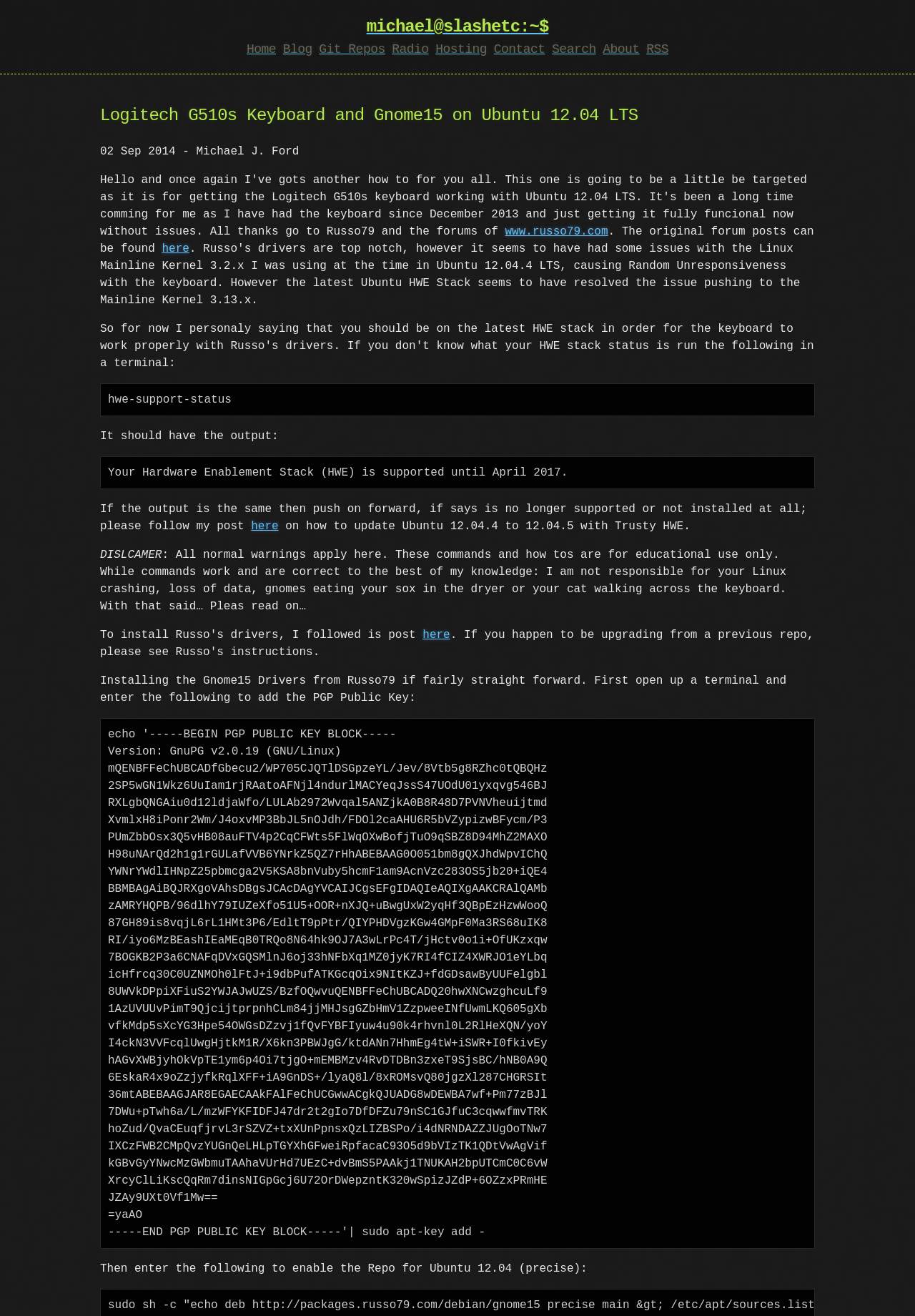What is the name of the Linux distribution mentioned?
Use the image to answer the question with a single word or phrase.

Ubuntu